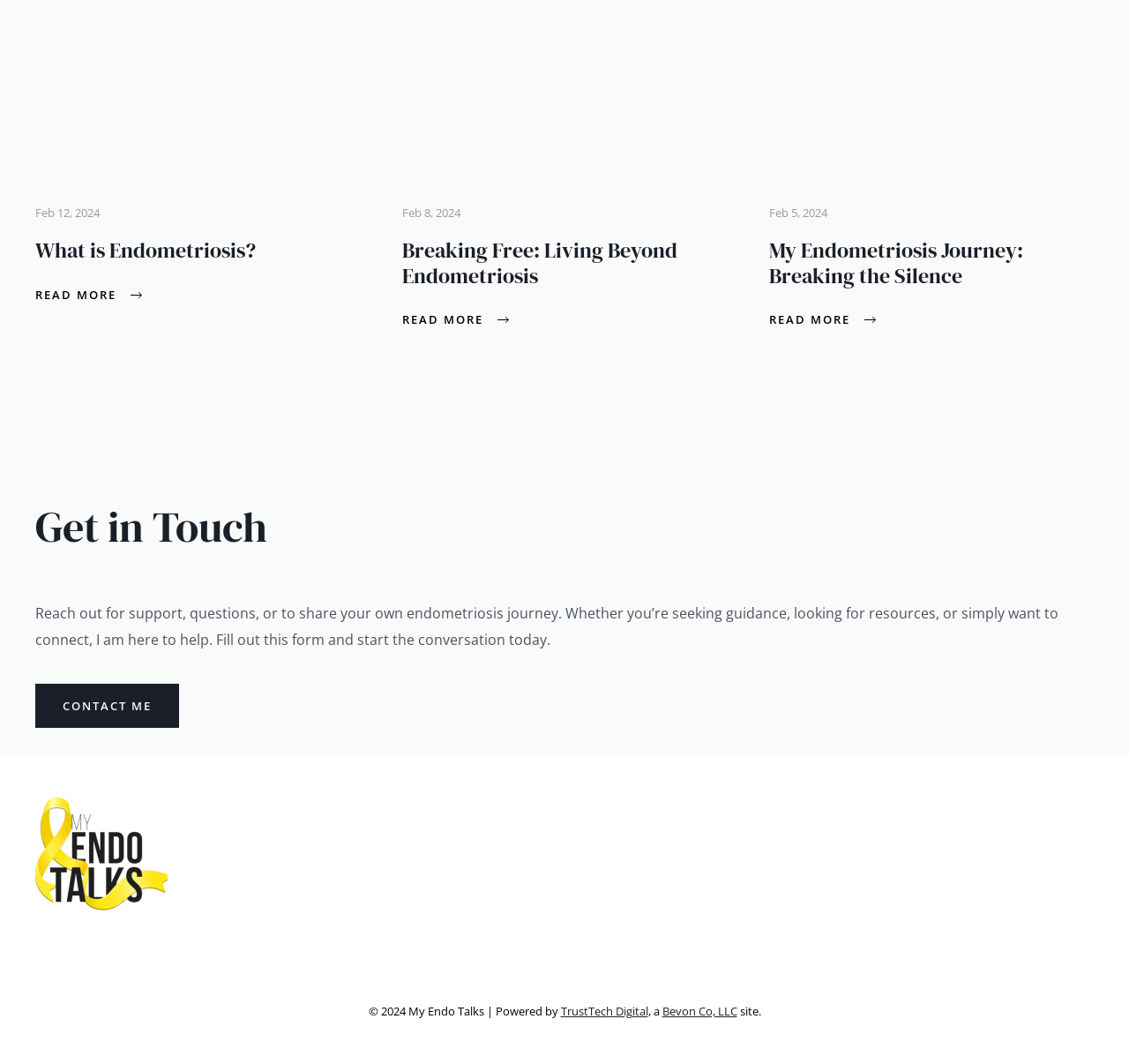How many 'READ MORE' links are there?
Using the picture, provide a one-word or short phrase answer.

3